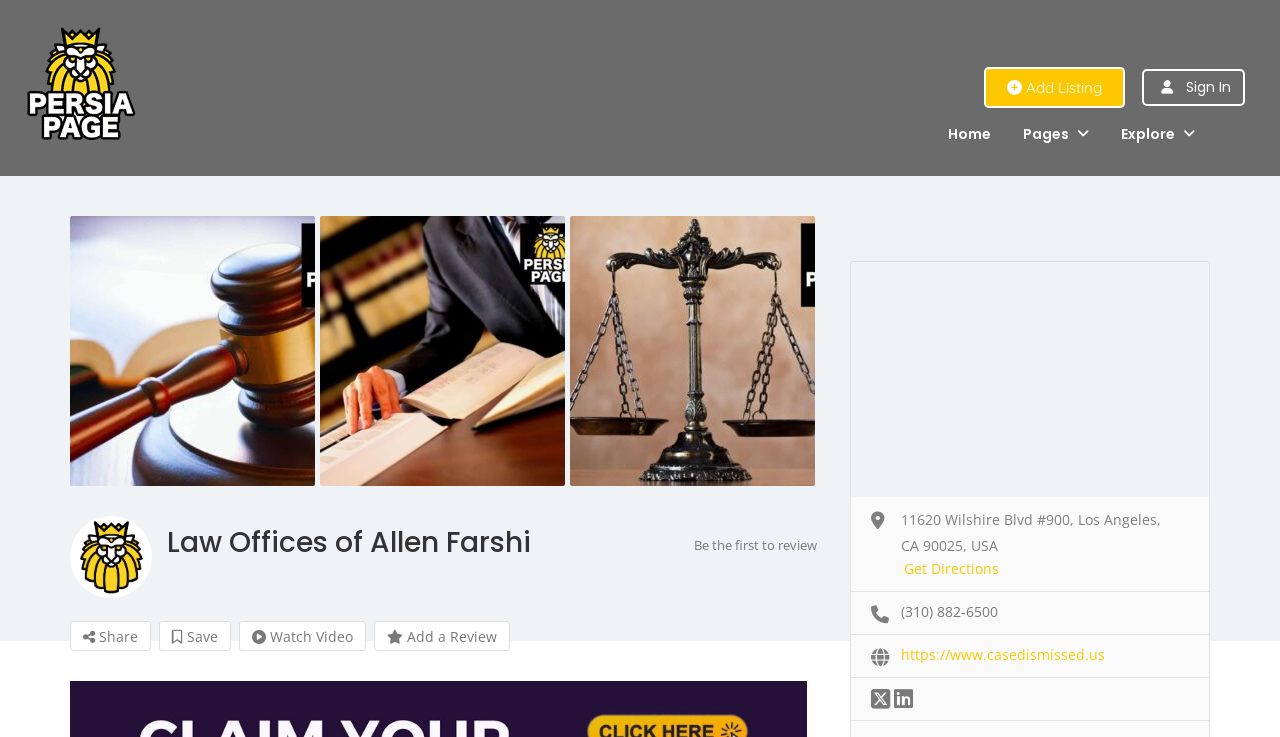Please provide the main heading of the webpage content.

Law Offices of Allen Farshi